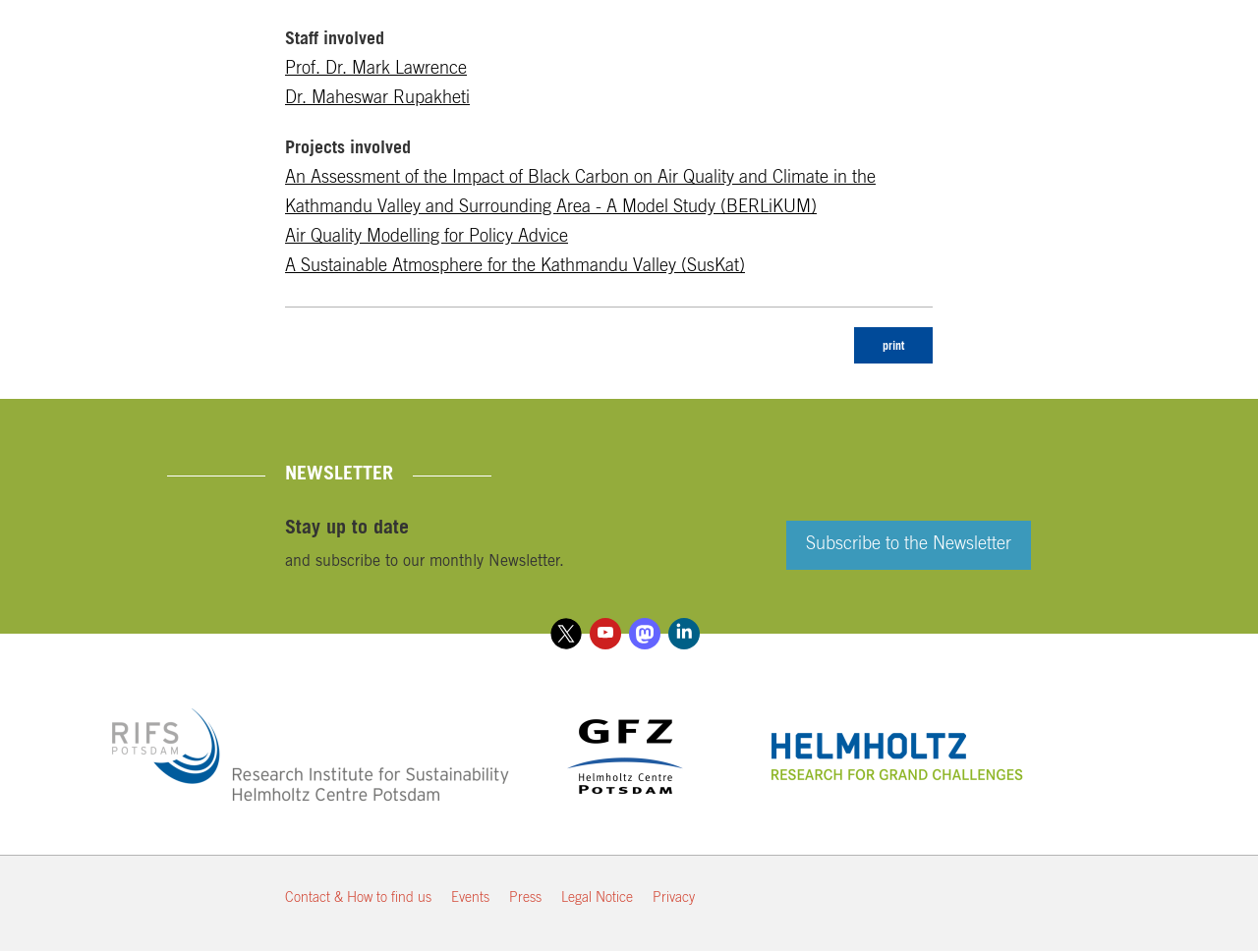Can you show the bounding box coordinates of the region to click on to complete the task described in the instruction: "Subscribe to the Newsletter"?

[0.625, 0.547, 0.82, 0.599]